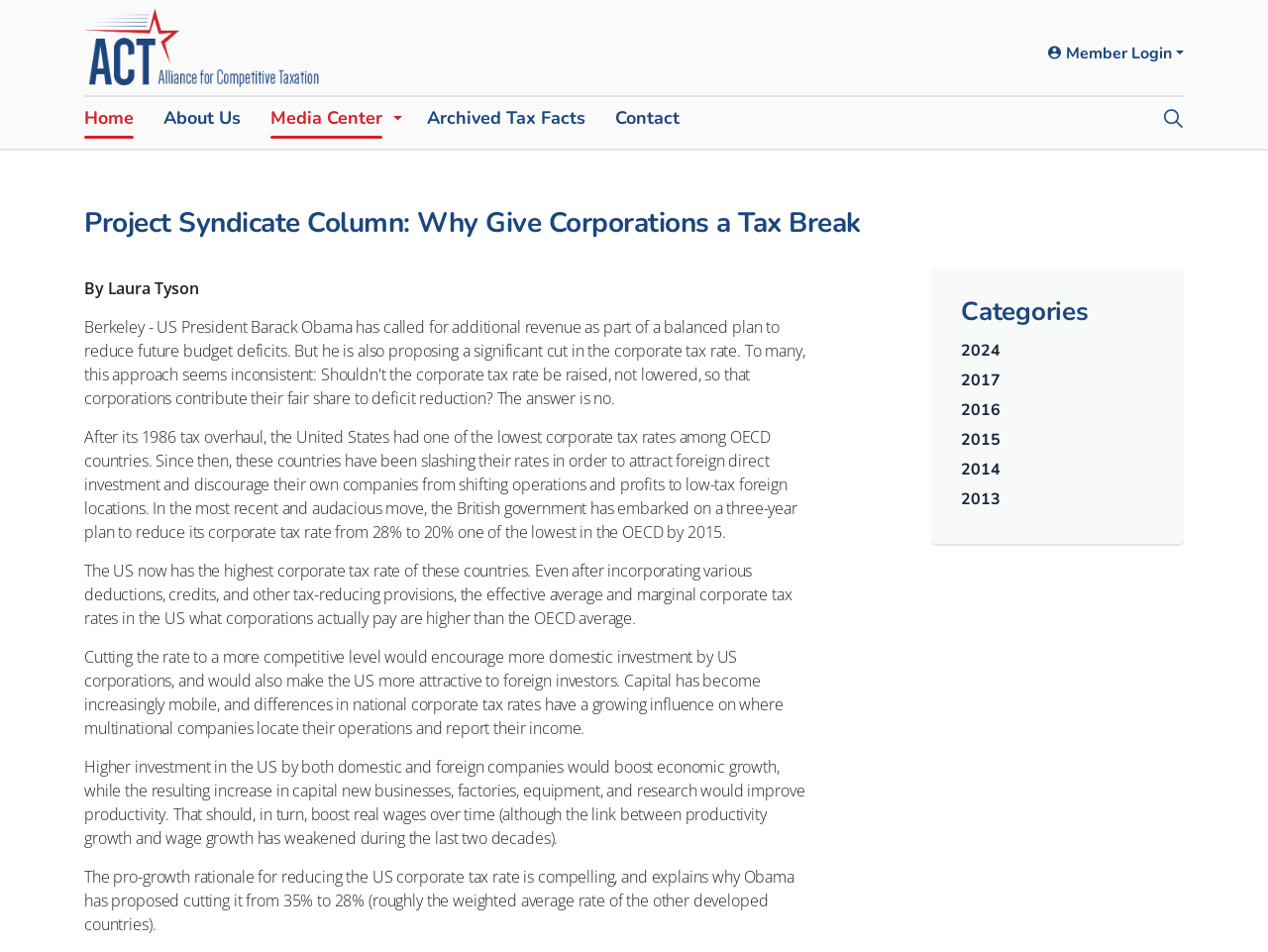Highlight the bounding box coordinates of the element you need to click to perform the following instruction: "Click on the 'Member Login' button."

[0.819, 0.026, 0.941, 0.086]